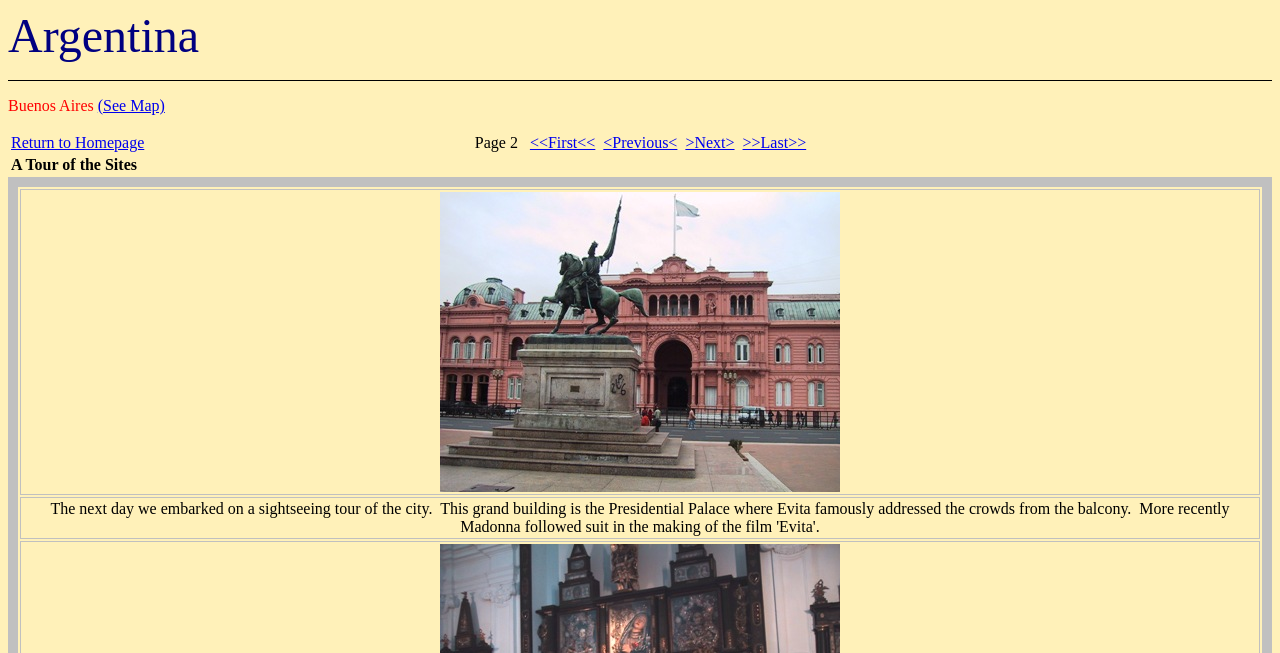Analyze the image and provide a detailed answer to the question: What is the function of the links '<<First<<', '<Previous<', '>Next>', and '>>Last>>'?

I determined the function of these links by their text and position on the webpage. They are likely to be pagination links, allowing users to navigate to different pages of a tour or list of sights.